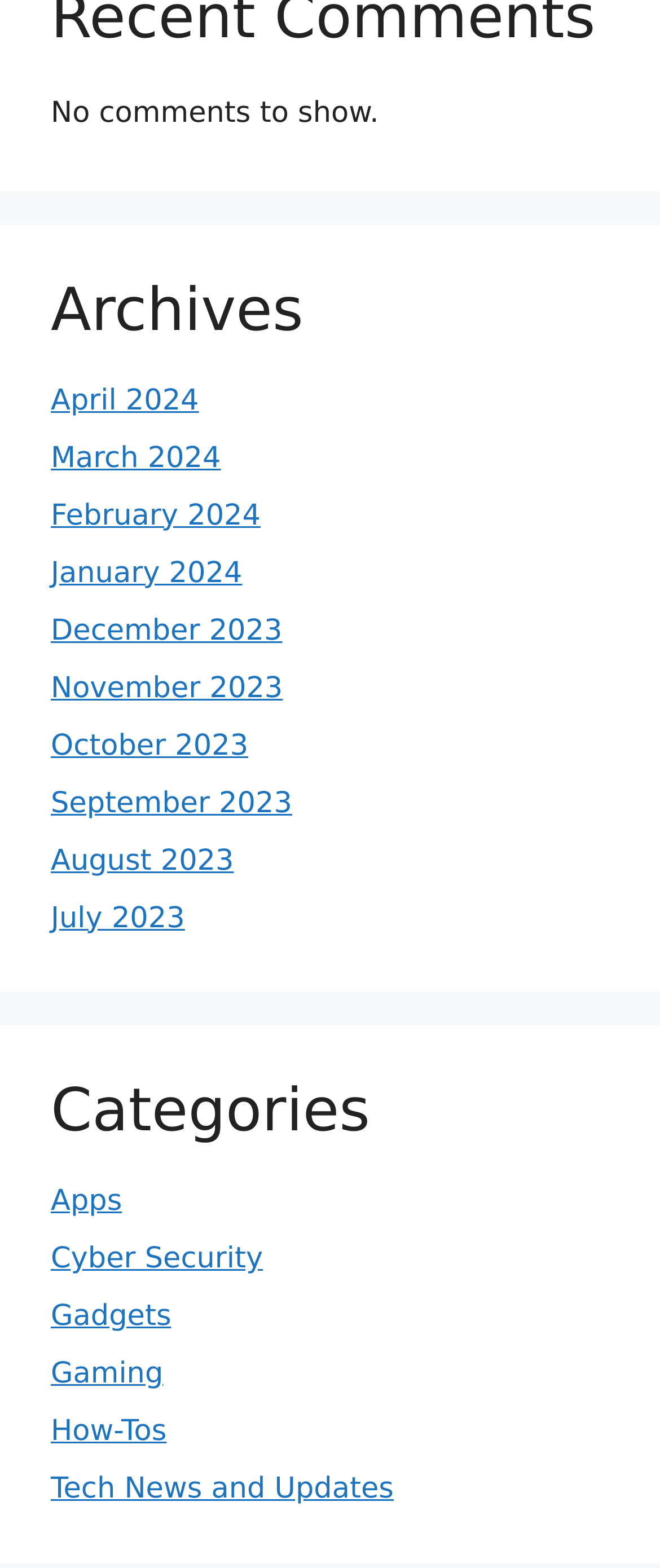What is the earliest archive month?
Answer the question with as much detail as possible.

The webpage has a list of archive months, and the earliest one is 'July 2023' which is the last link in the list.